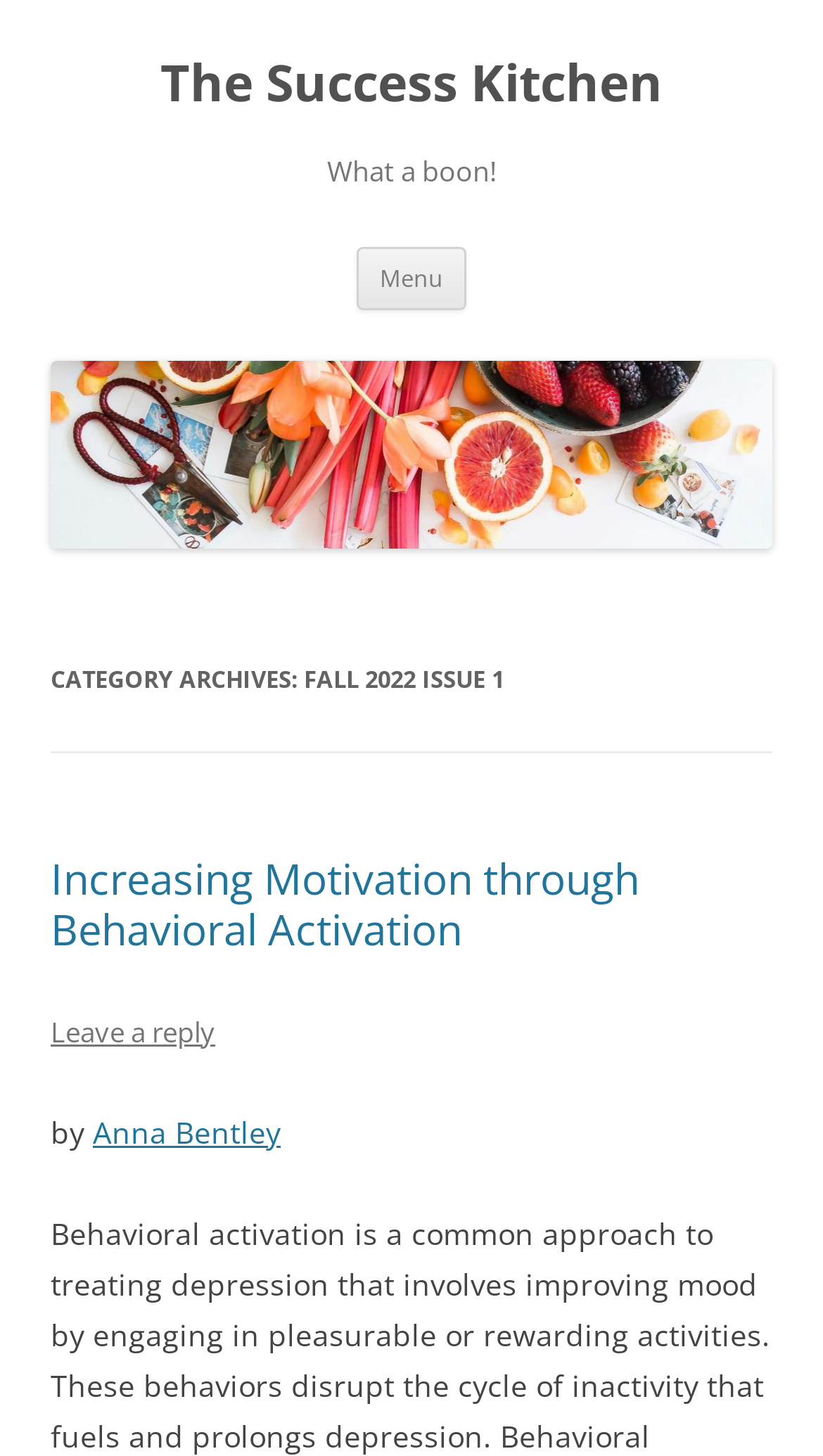Given the element description Increasing Motivation through Behavioral Activation, identify the bounding box coordinates for the UI element on the webpage screenshot. The format should be (top-left x, top-left y, bottom-right x, bottom-right y), with values between 0 and 1.

[0.062, 0.584, 0.777, 0.658]